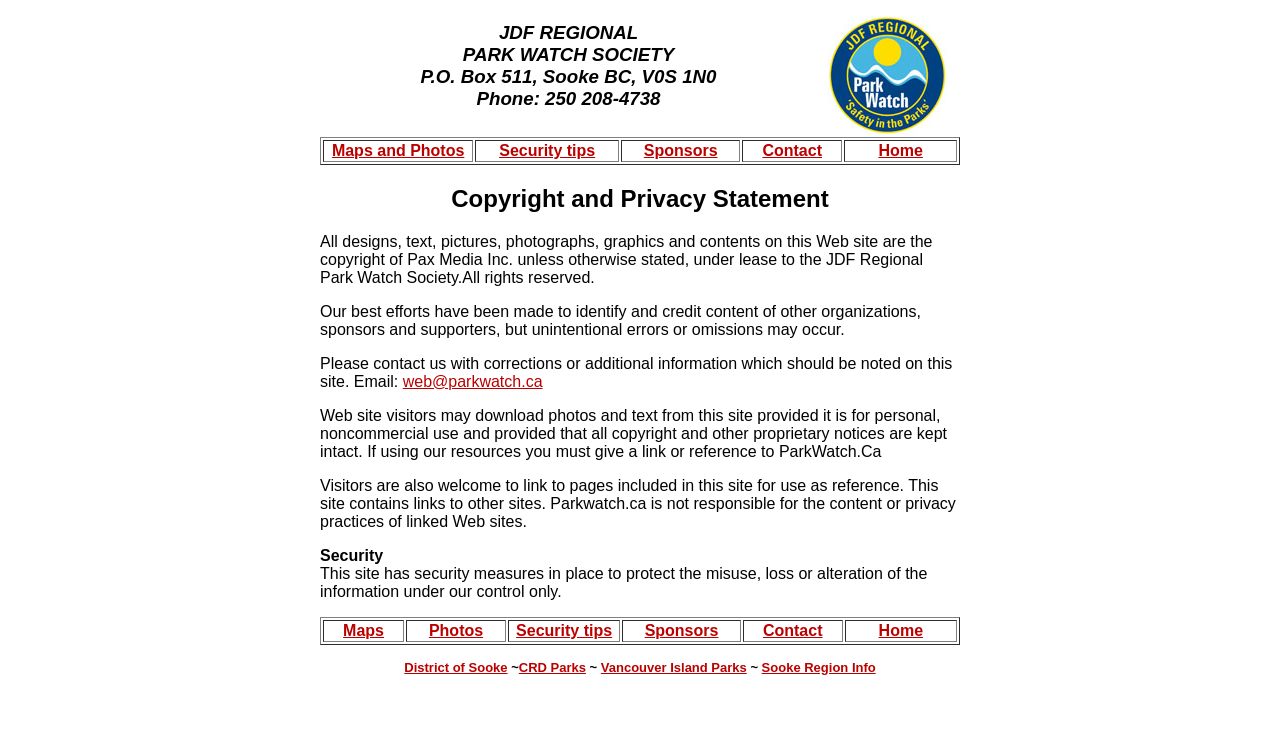Locate the bounding box of the user interface element based on this description: "District of Sooke".

[0.316, 0.866, 0.5, 0.906]